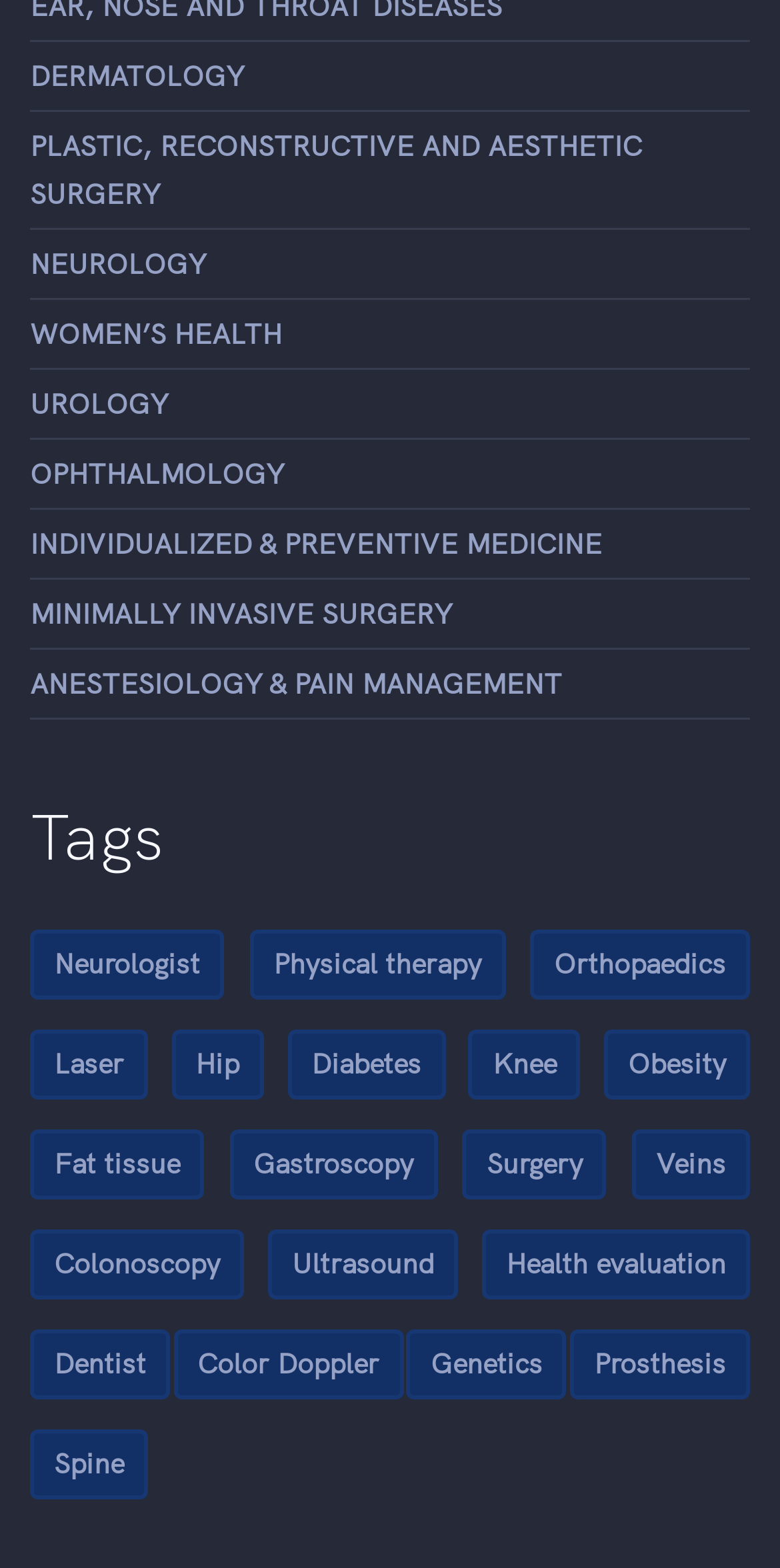Pinpoint the bounding box coordinates of the clickable element needed to complete the instruction: "Learn about Obesity". The coordinates should be provided as four float numbers between 0 and 1: [left, top, right, bottom].

[0.774, 0.657, 0.962, 0.701]